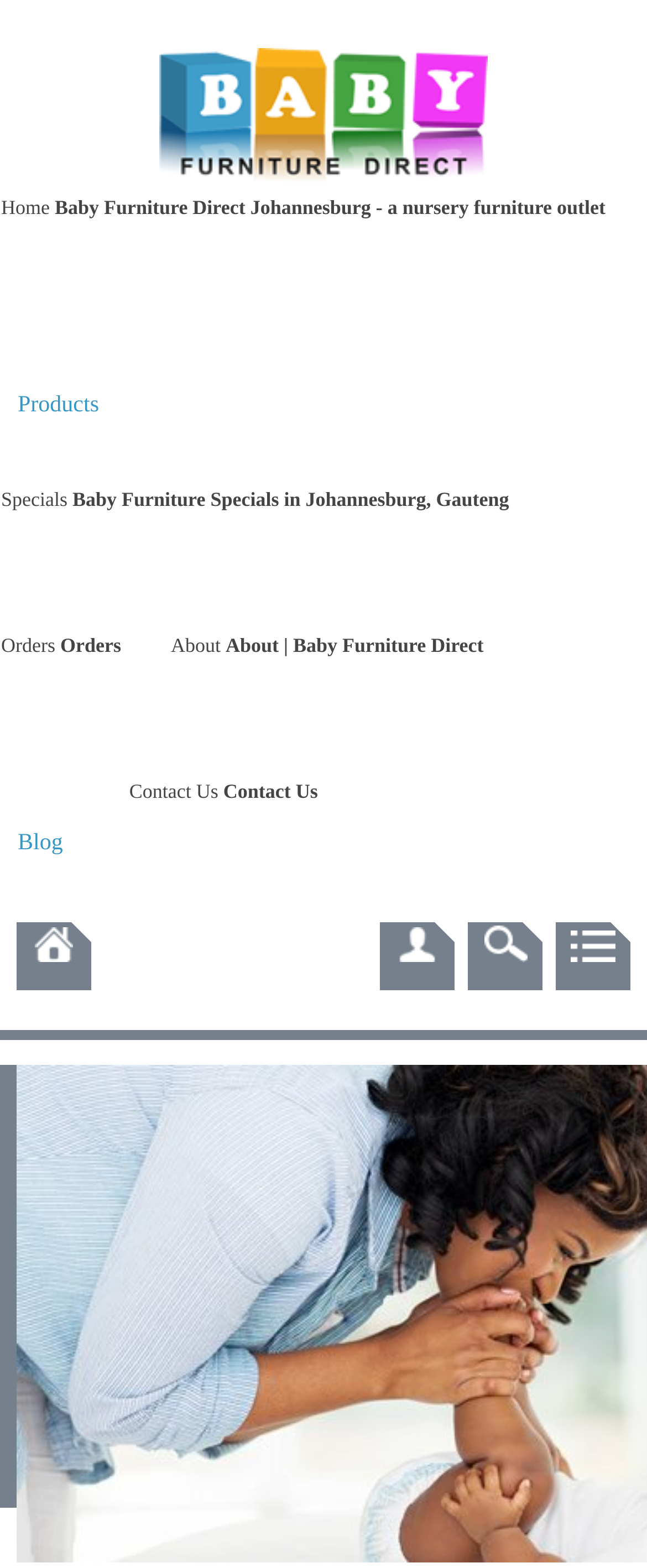Please answer the following question using a single word or phrase: 
How many images are there in the footer section?

3